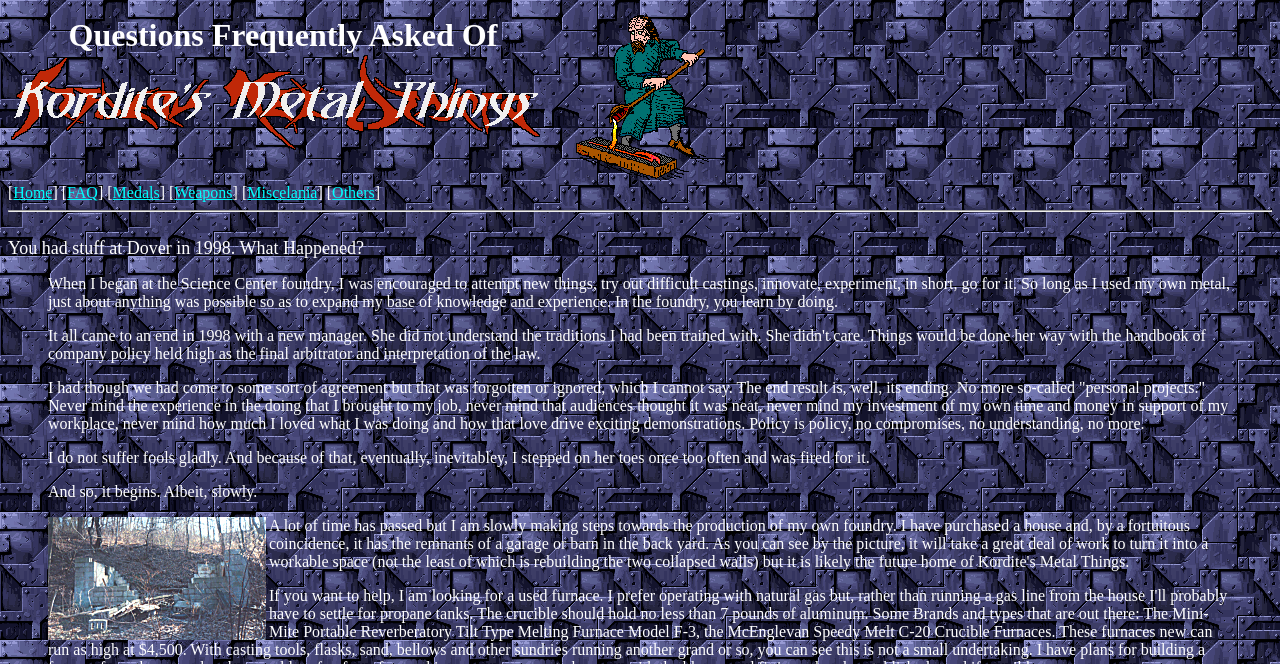Can you find the bounding box coordinates of the area I should click to execute the following instruction: "Click on the 'Kordite's Metal Things' link"?

[0.009, 0.187, 0.434, 0.241]